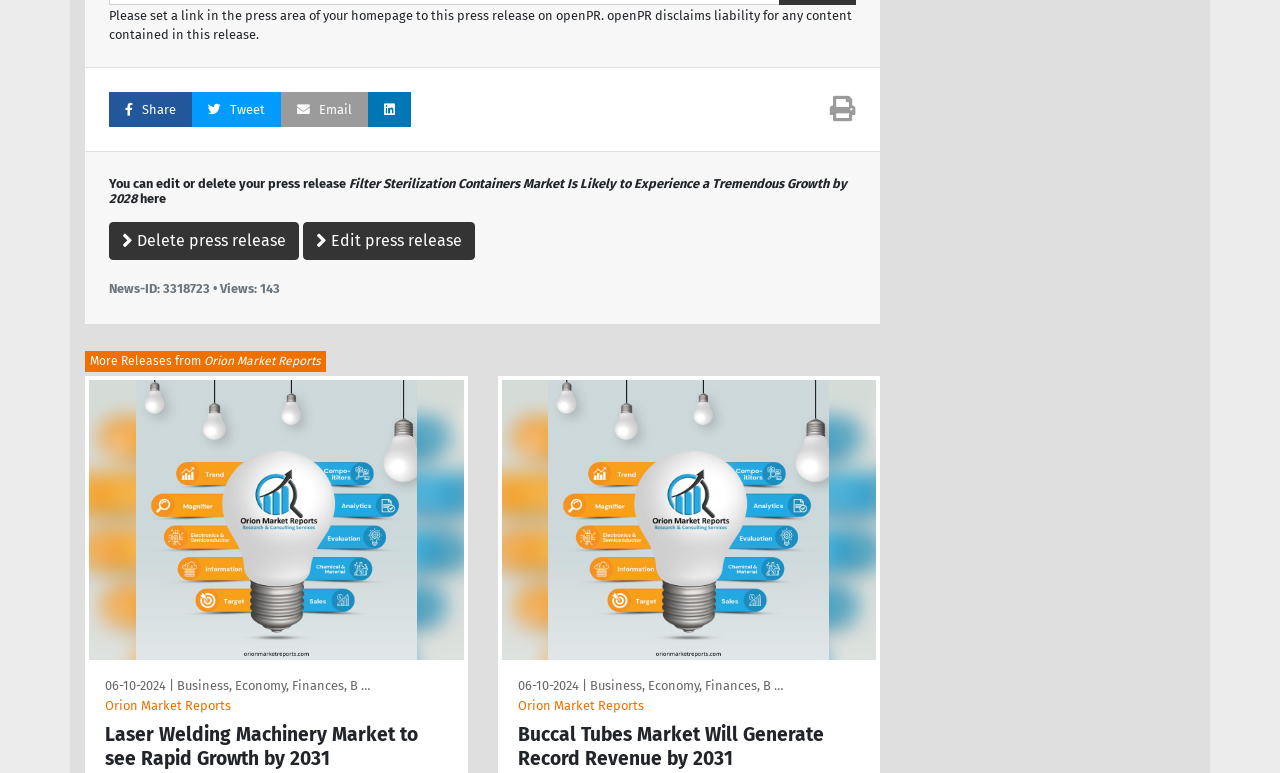Pinpoint the bounding box coordinates for the area that should be clicked to perform the following instruction: "Share this press release".

[0.085, 0.118, 0.15, 0.164]